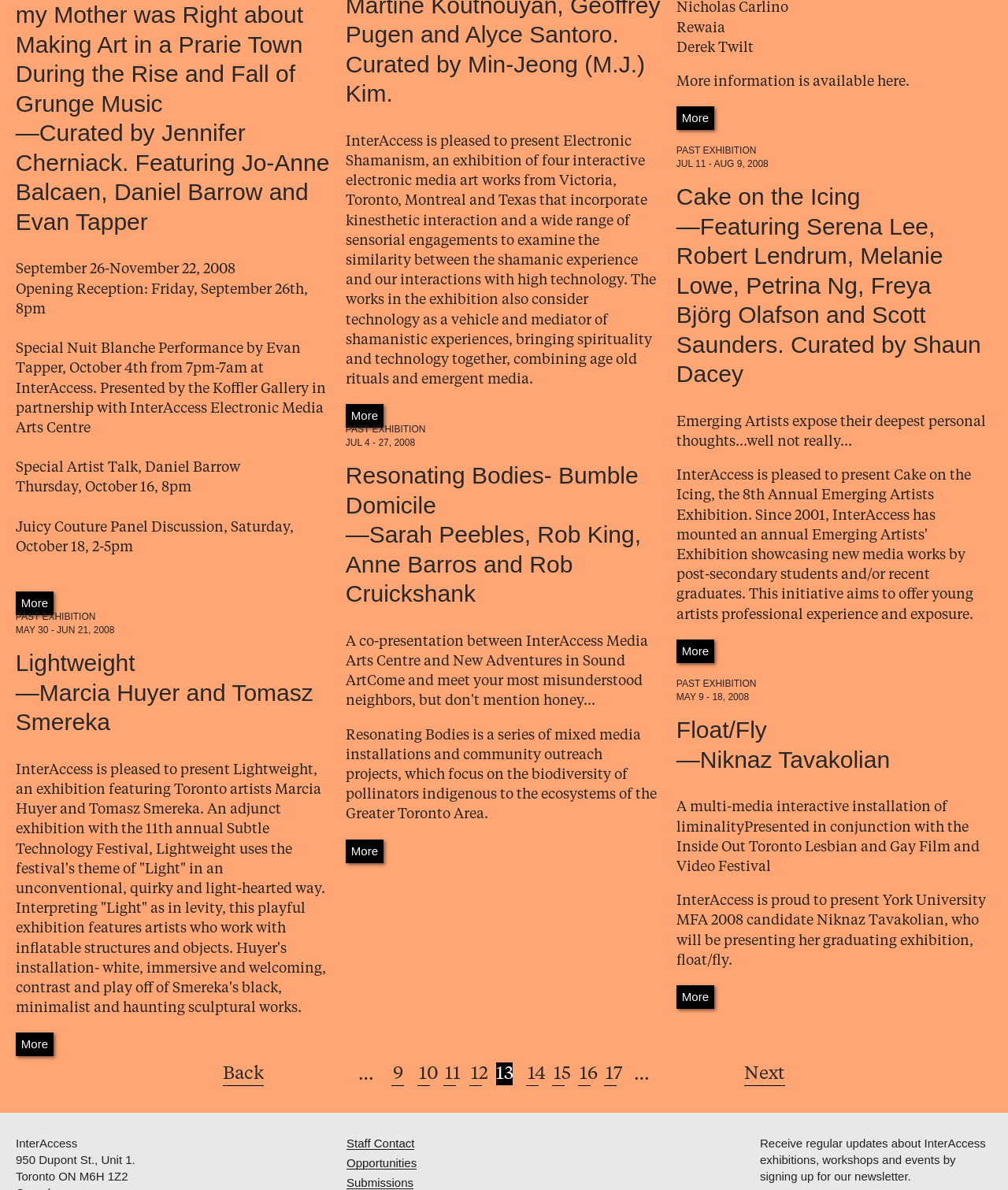Identify the bounding box coordinates of the specific part of the webpage to click to complete this instruction: "Contact the staff".

[0.344, 0.687, 0.411, 0.697]